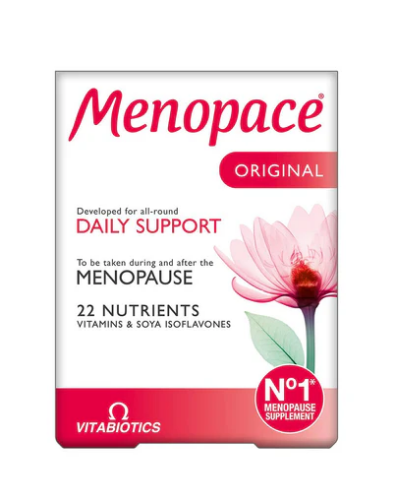Describe the scene in the image with detailed observations.

This image showcases the packaging of **Menopace Original**, a dietary supplement from Vitabiotics specifically designed to provide daily support during and after menopause. The box prominently features the brand name "Menopace" in bold red letters at the top, accompanied by the word "ORIGINAL" to denote its original formulation. 

Beneath the product name, the text highlights its purpose: "Developed for all-round DAILY SUPPORT" and specifies the target demographic with "To be taken during and after the MENOPAUSE." The packaging emphasizes its beneficial content, stating "22 NUTRIENTS" and mentioning key ingredients like vitamins and soy isoflavones, which are commonly associated with menopausal health. 

Additionally, the design incorporates a delicate pink flower motif, symbolizing femininity and wellness. The bottom right corner features a badge stating "No. 1 MENOPAUSE SUPPLEMENT," underscoring its leading position in the market. This packaging aims to communicate both efficacy and trust, appealing to women seeking nutritional support during a significant life transition.